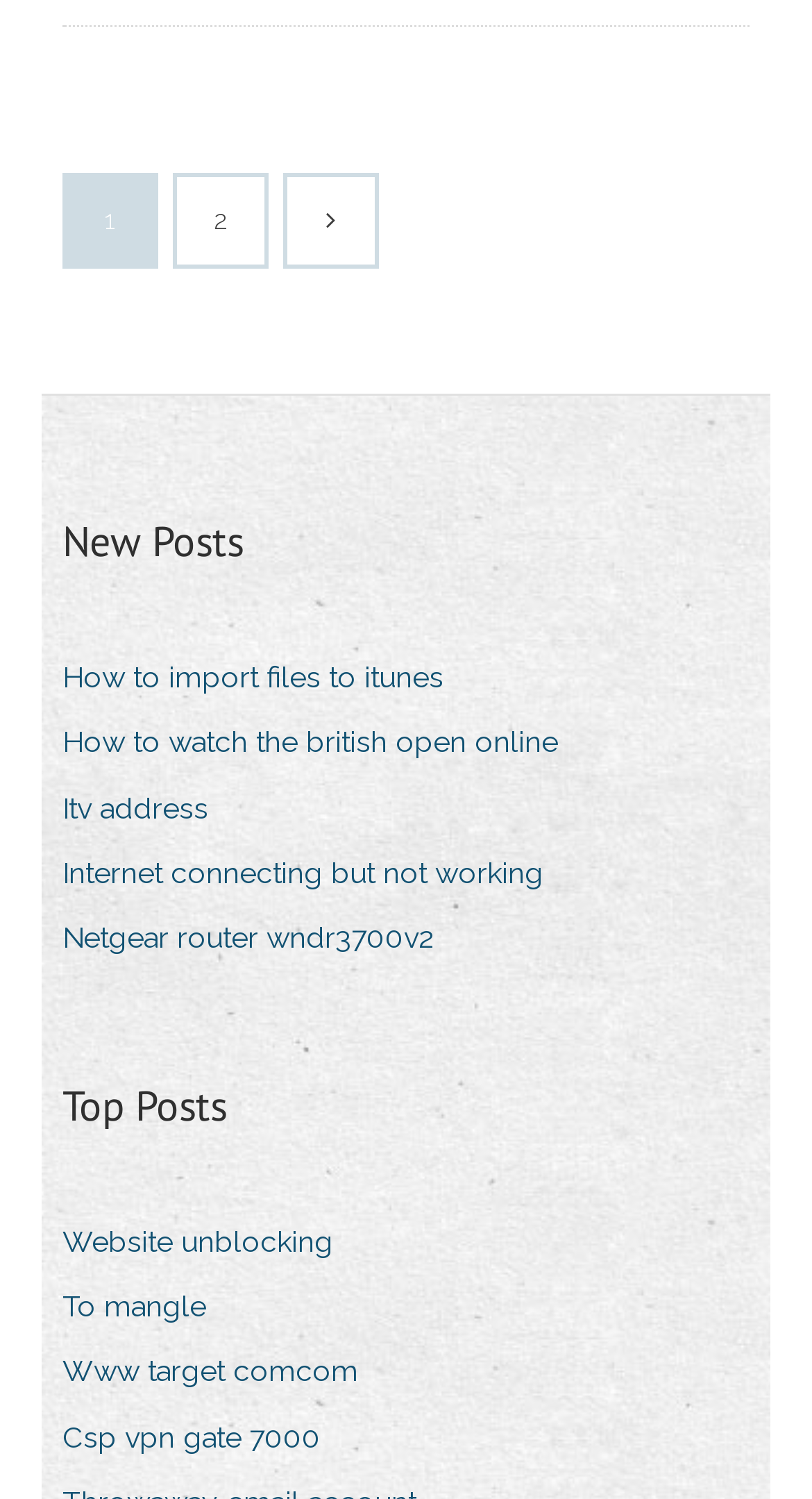What is the first post title?
Look at the screenshot and respond with a single word or phrase.

How to import files to itunes